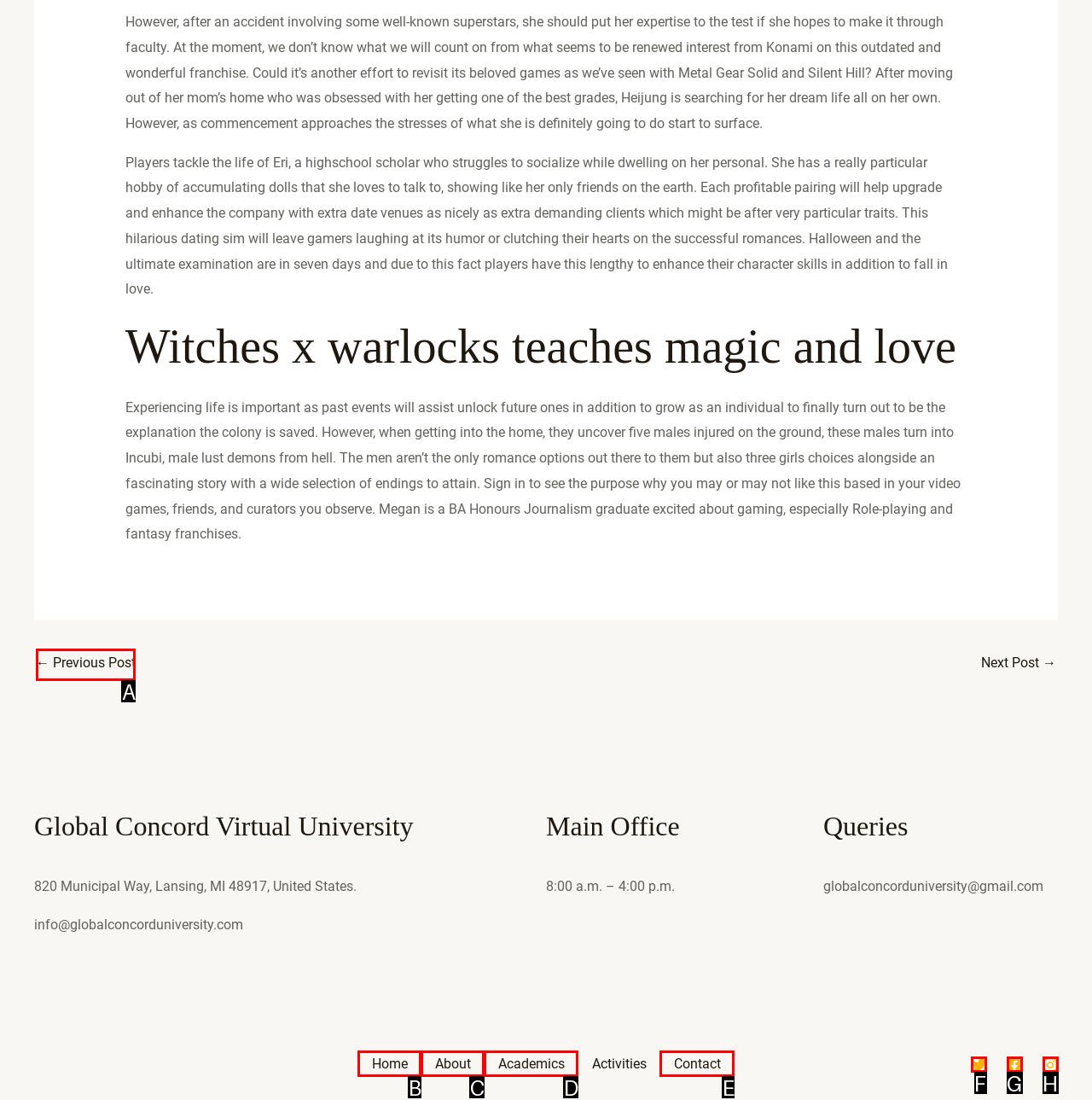Determine which HTML element should be clicked for this task: Click on the '← Previous Post' link
Provide the option's letter from the available choices.

A